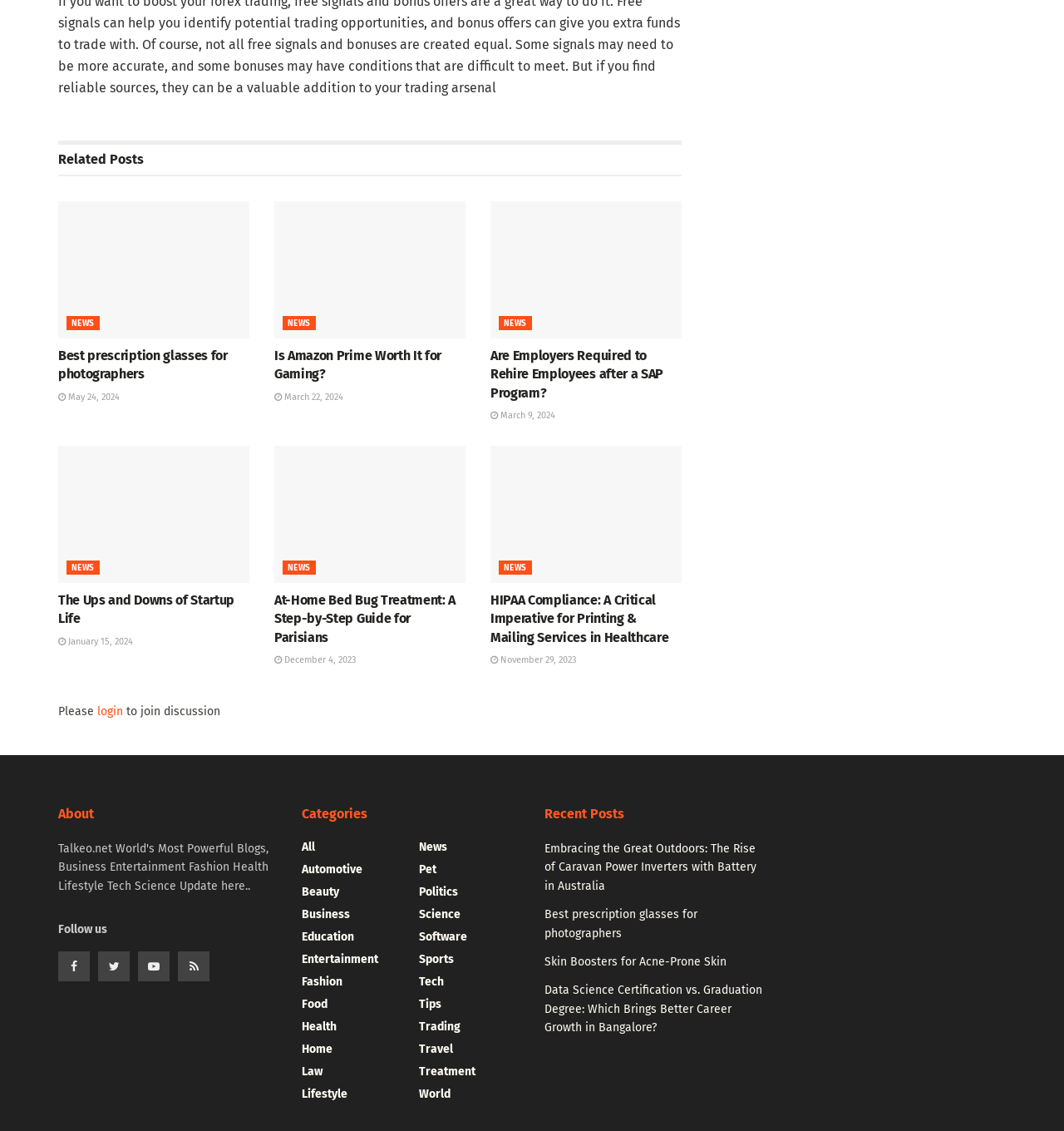Answer with a single word or phrase: 
What is the purpose of the link 'login'?

to join discussion